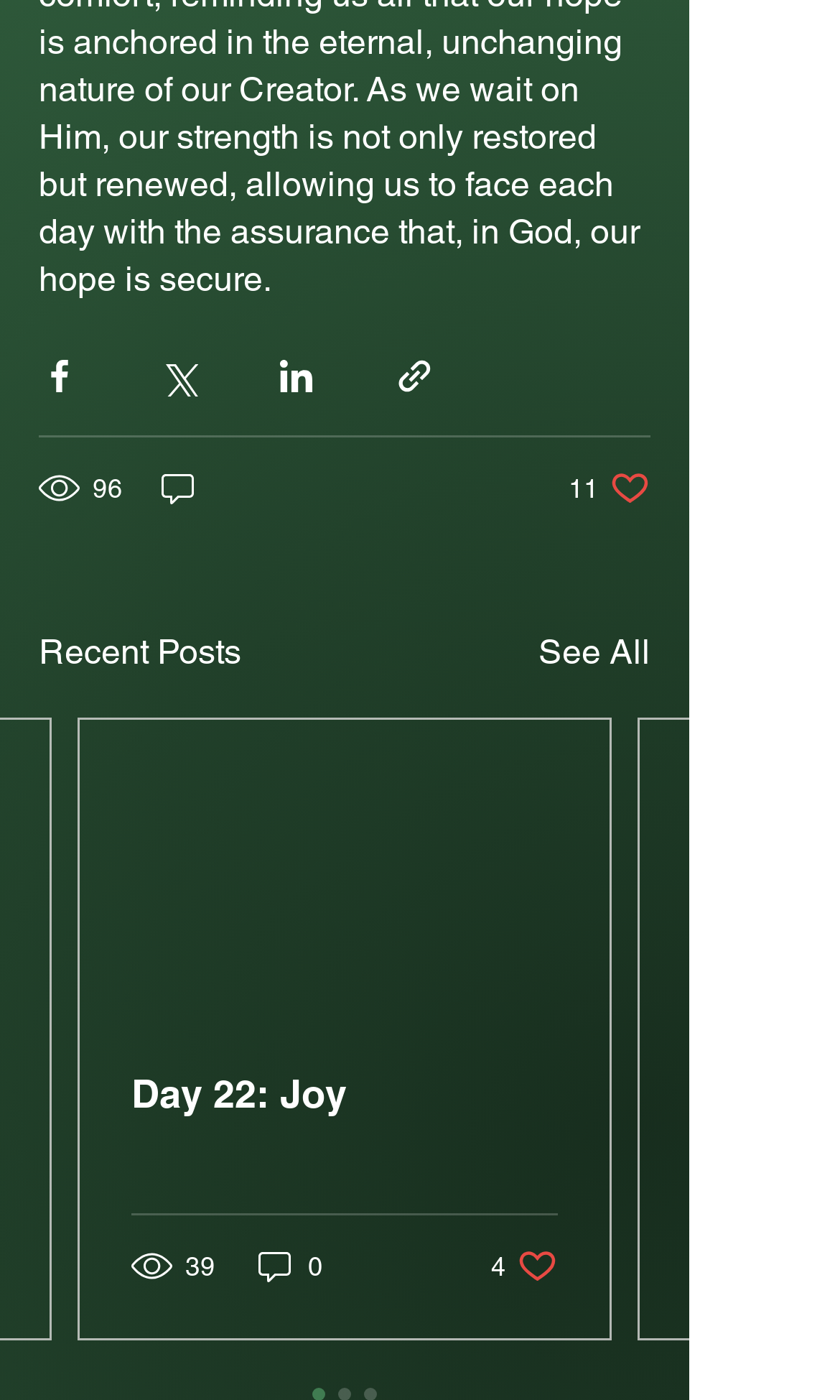Locate the bounding box coordinates of the area that needs to be clicked to fulfill the following instruction: "View recent posts". The coordinates should be in the format of four float numbers between 0 and 1, namely [left, top, right, bottom].

[0.046, 0.448, 0.287, 0.485]